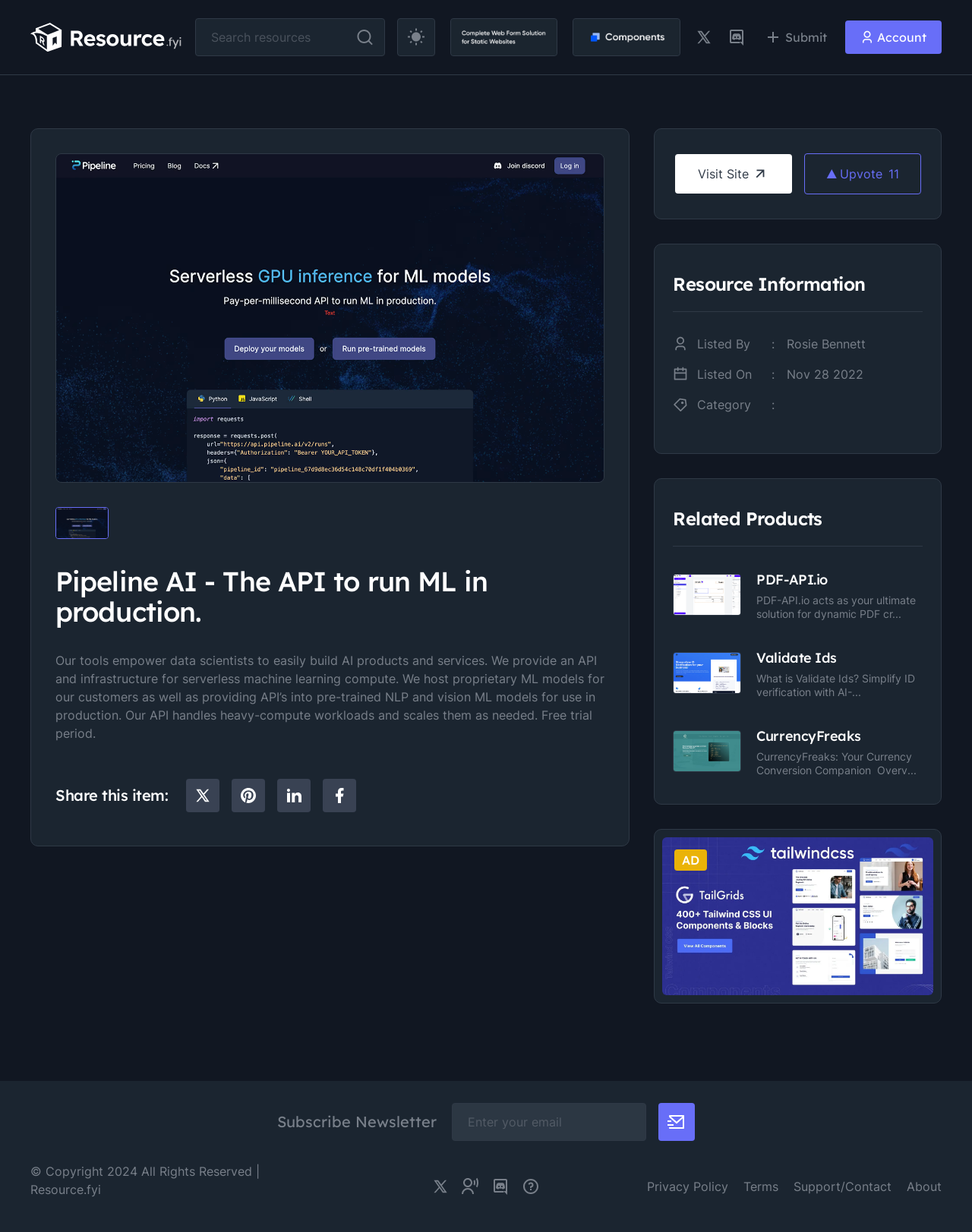Please find and give the text of the main heading on the webpage.

Pipeline AI - The API to run ML in production.